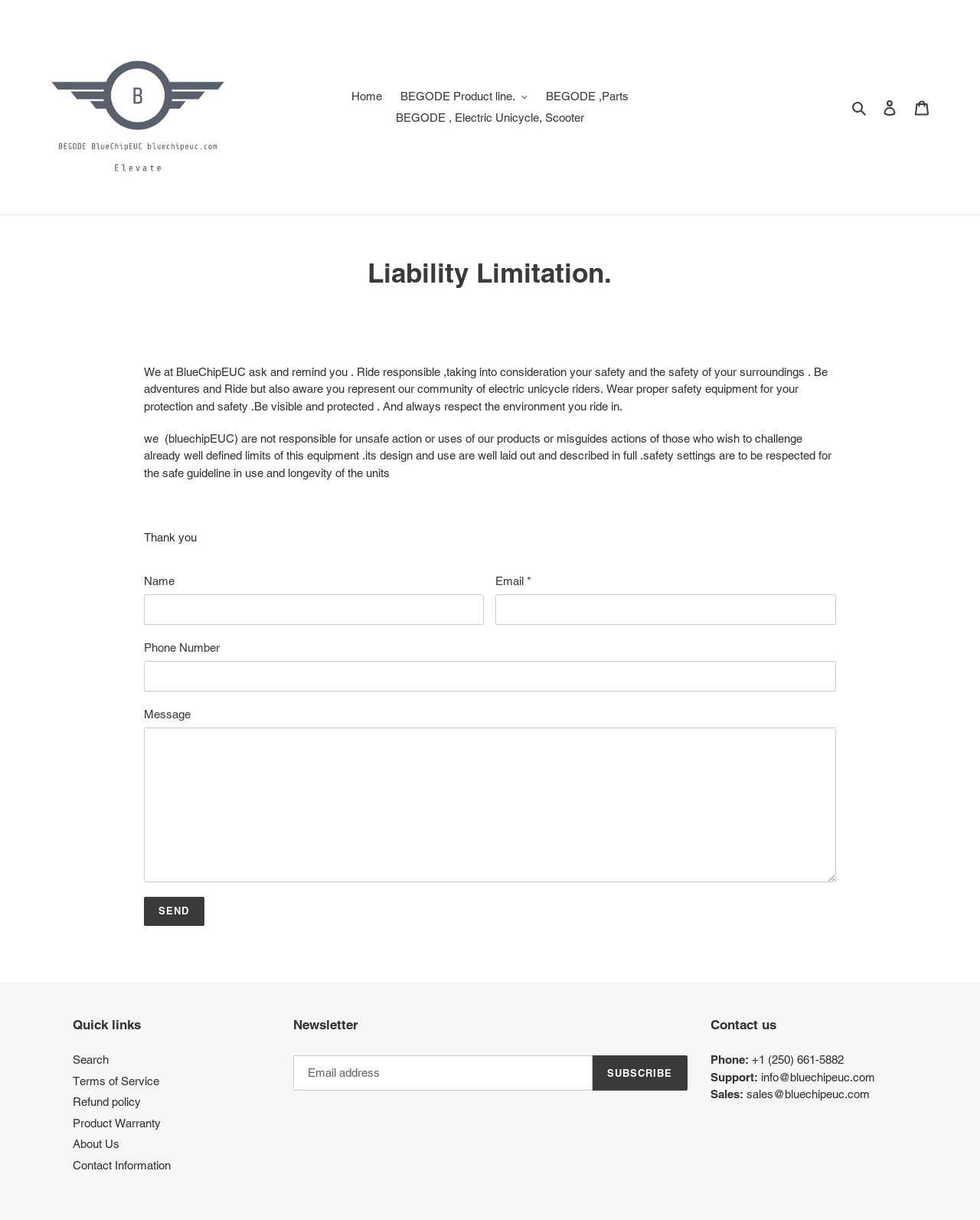Highlight the bounding box coordinates of the element you need to click to perform the following instruction: "Click the 'Home' link."

[0.351, 0.07, 0.398, 0.088]